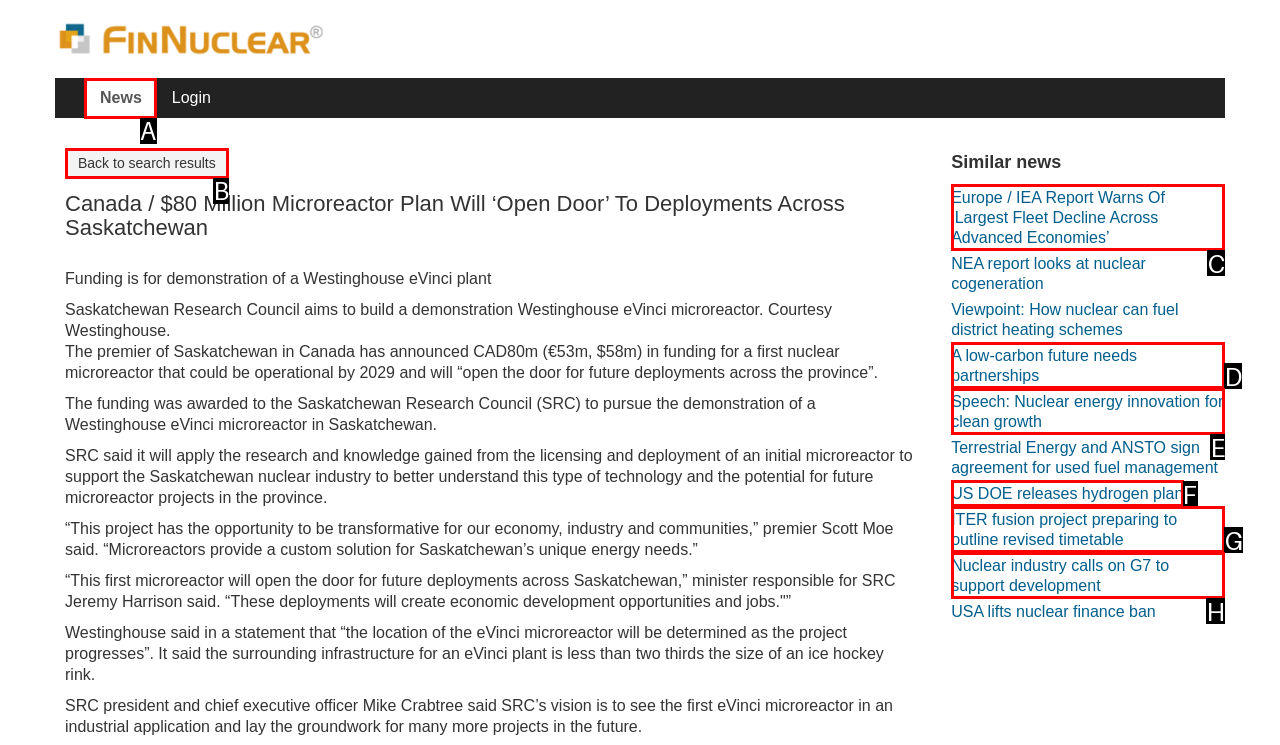To achieve the task: Go to the 'News' page, which HTML element do you need to click?
Respond with the letter of the correct option from the given choices.

A